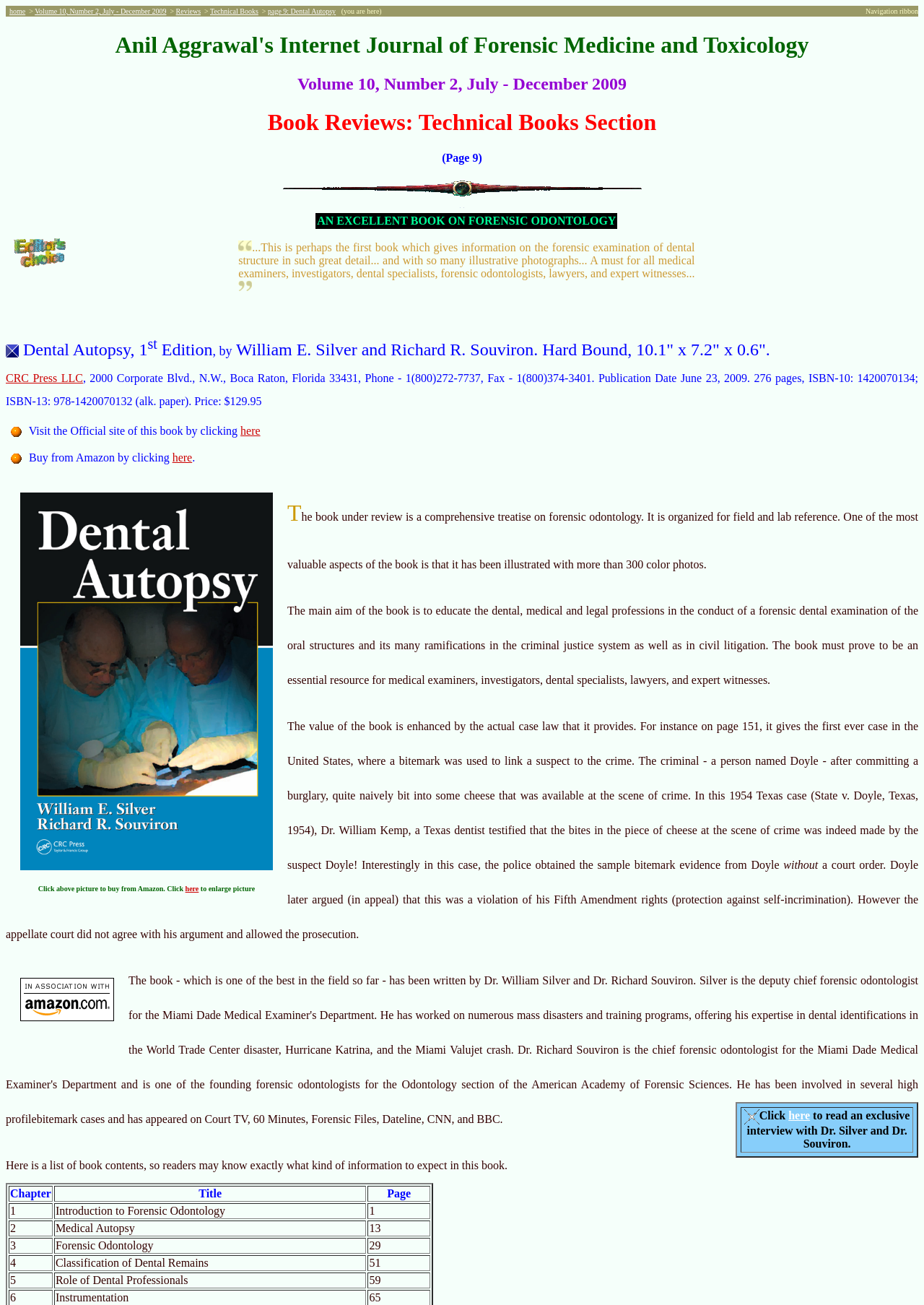Can you identify and provide the main heading of the webpage?

Anil Aggrawal's Internet Journal of Forensic Medicine and Toxicology